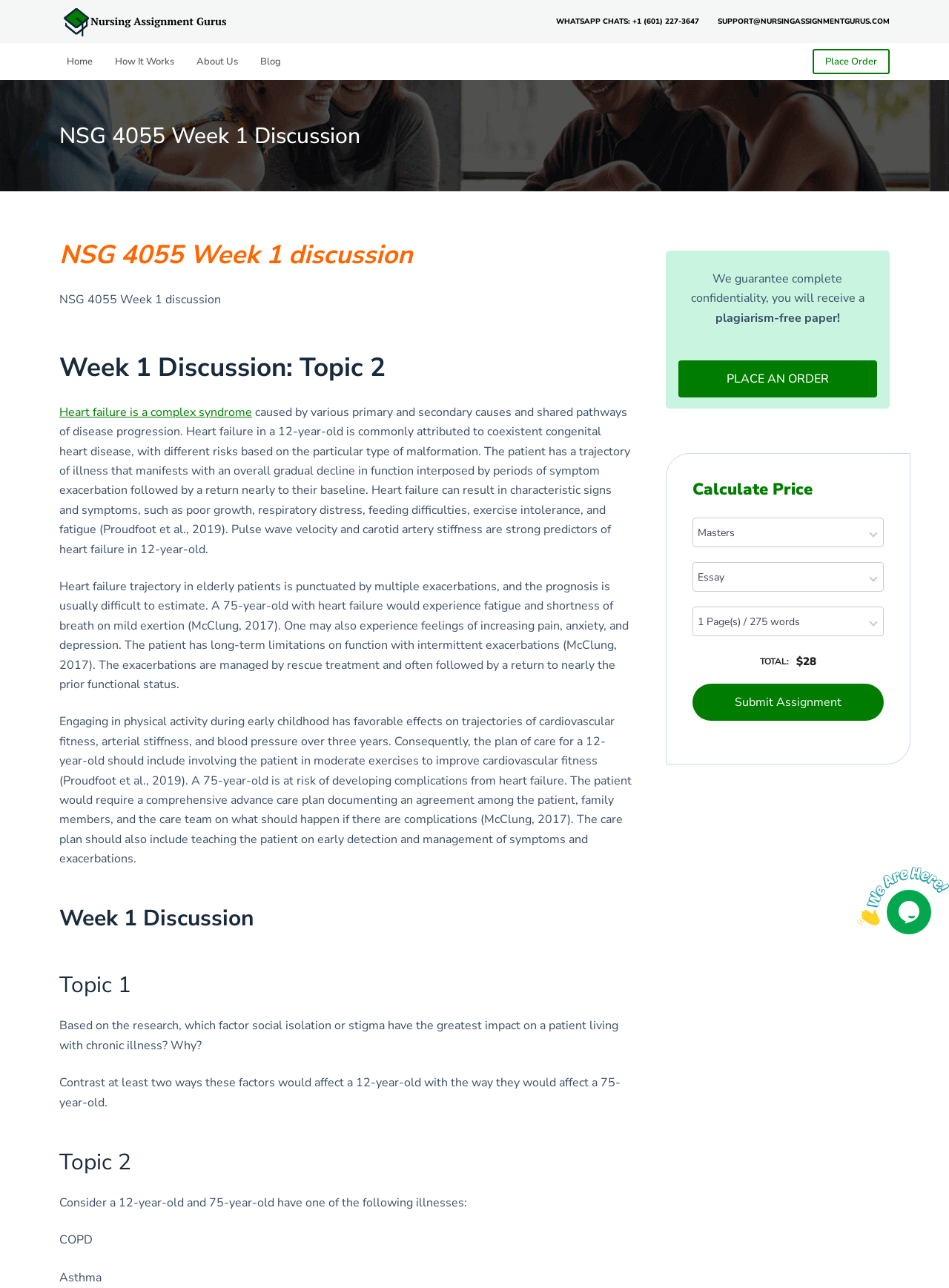Please find the bounding box for the UI component described as follows: "Place an order".

[0.715, 0.28, 0.924, 0.309]